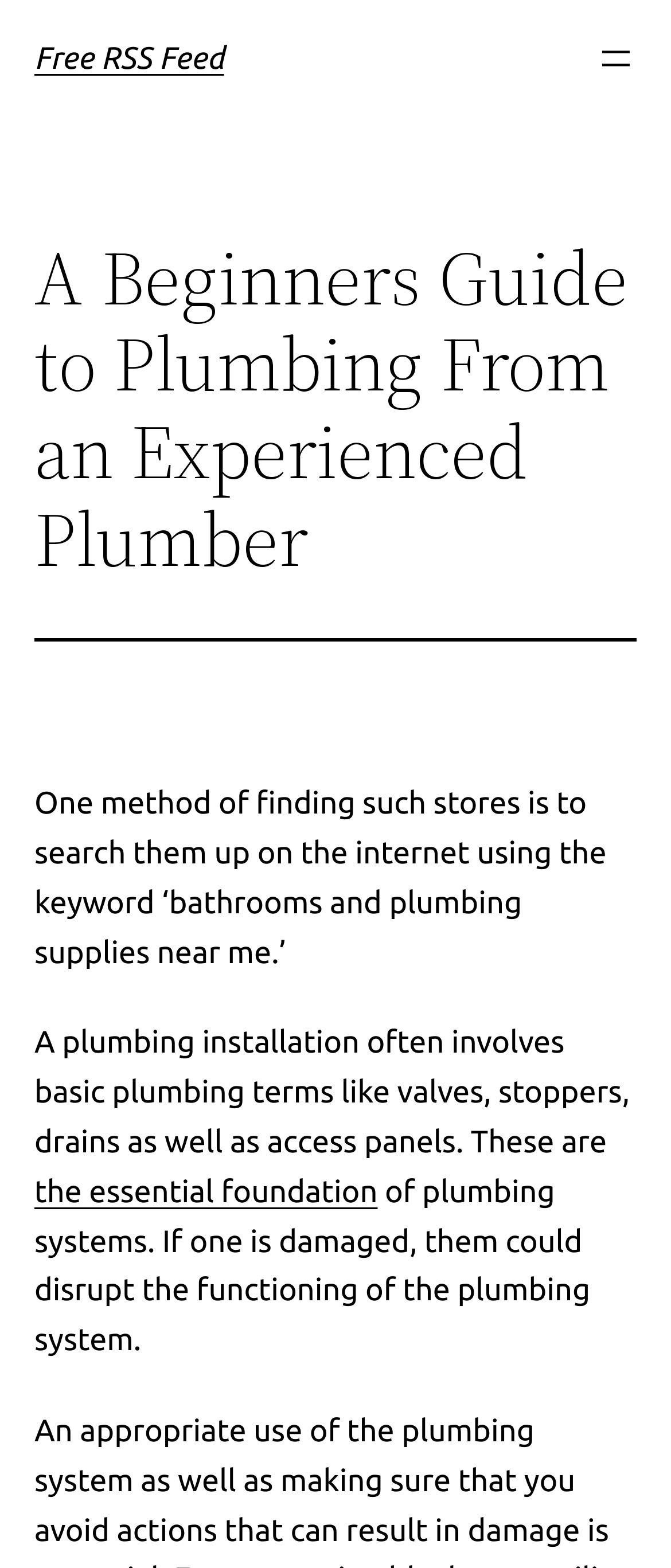What is the first step to find plumbing supplies?
Provide a concise answer using a single word or phrase based on the image.

Search online